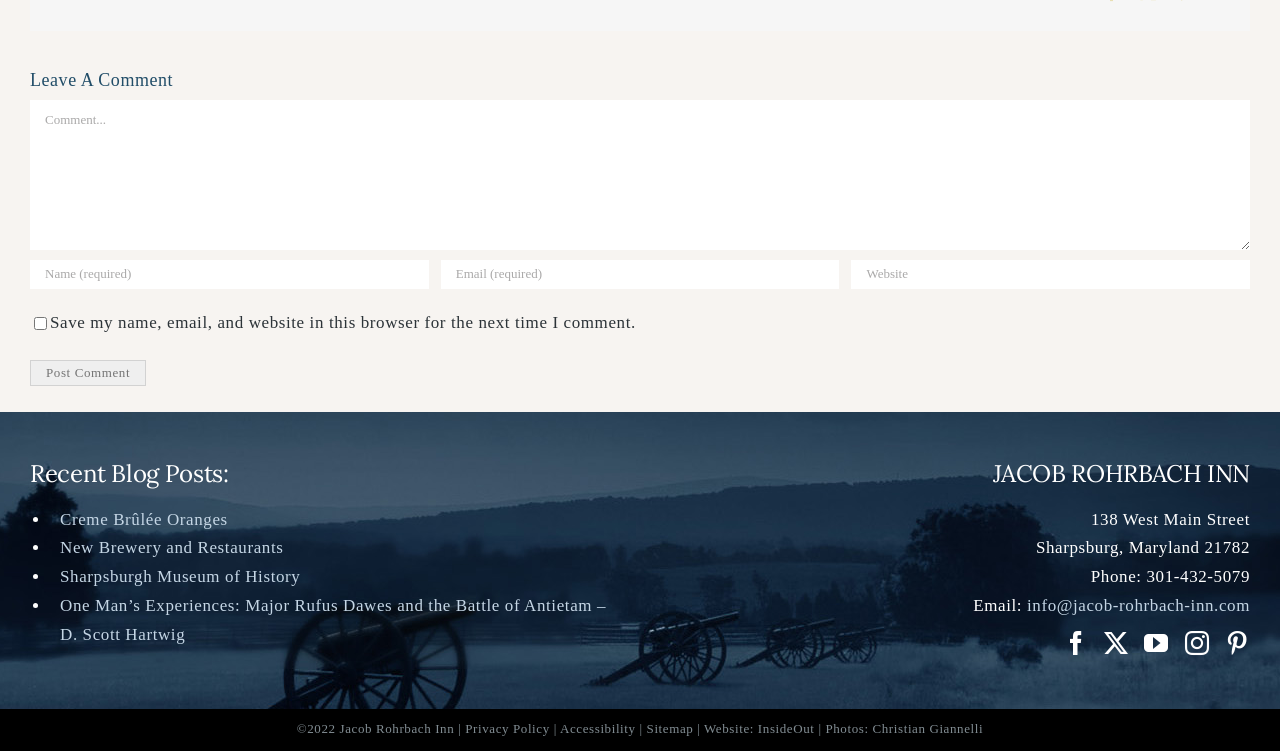Provide the bounding box coordinates of the HTML element described as: "aria-label="Open Search Bar"". The bounding box coordinates should be four float numbers between 0 and 1, i.e., [left, top, right, bottom].

None